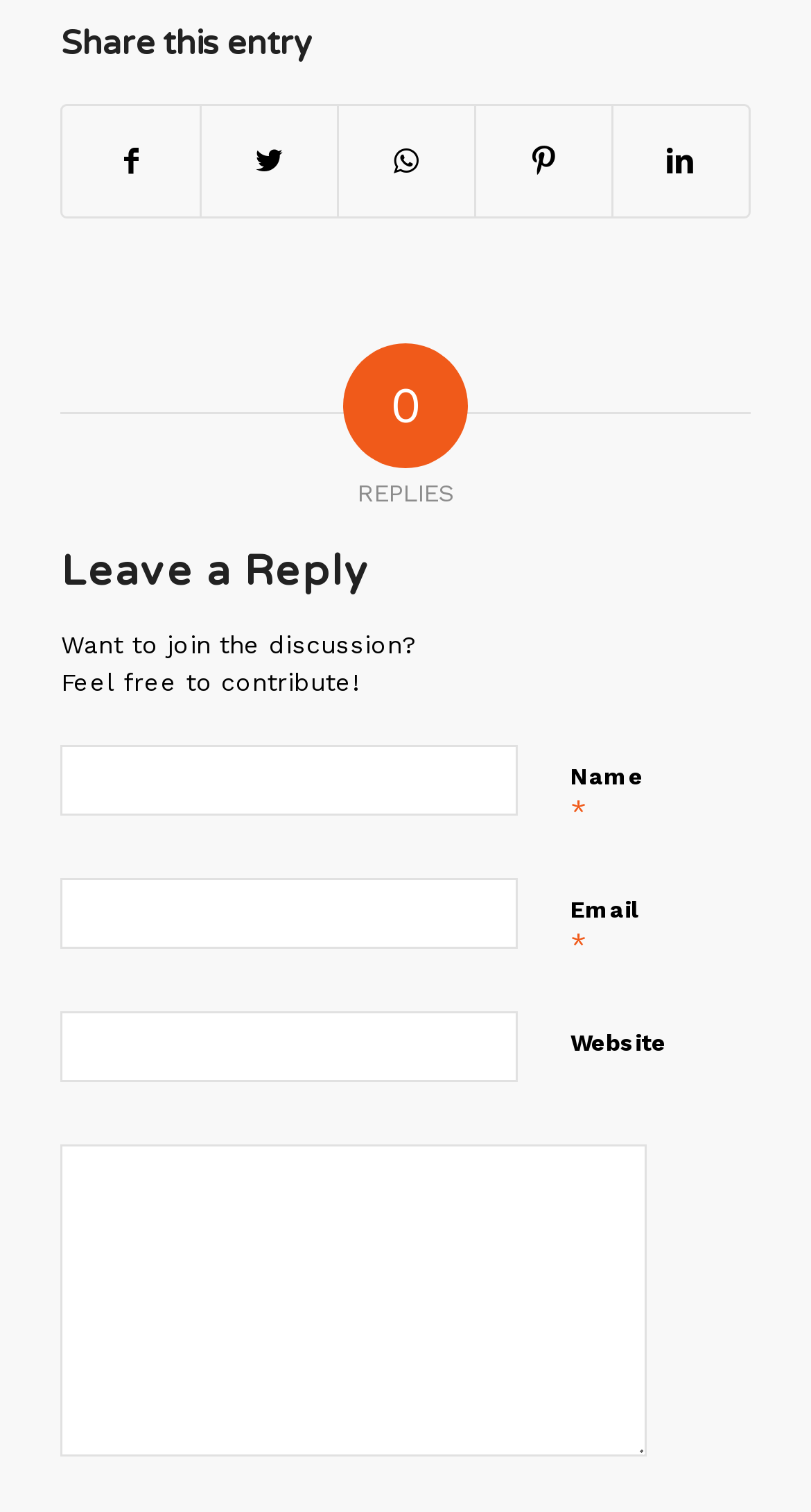What is the purpose of the links at the top?
Refer to the image and provide a one-word or short phrase answer.

Share this entry